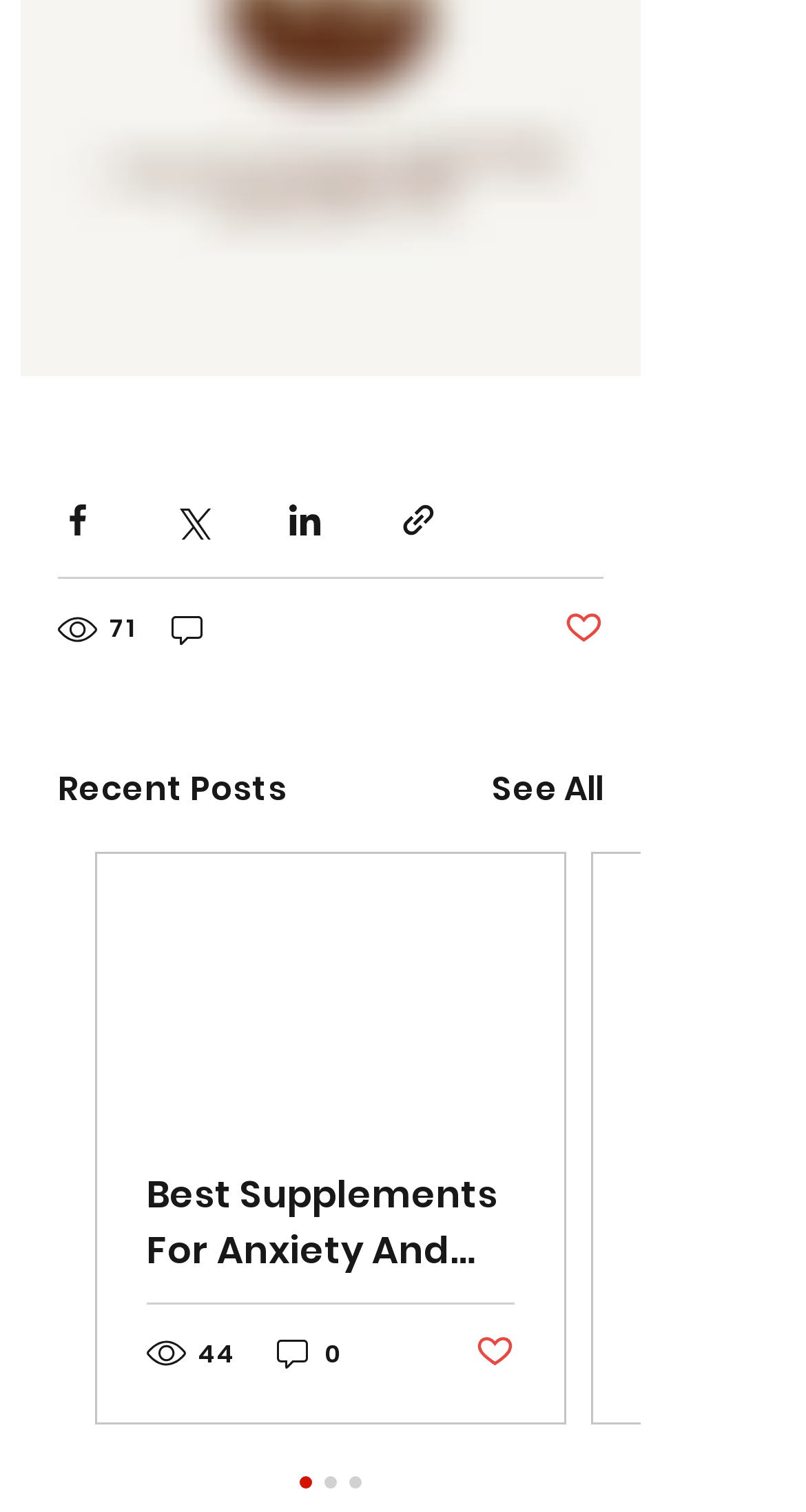What is the title of the section above the posts?
Using the image, provide a concise answer in one word or a short phrase.

Recent Posts